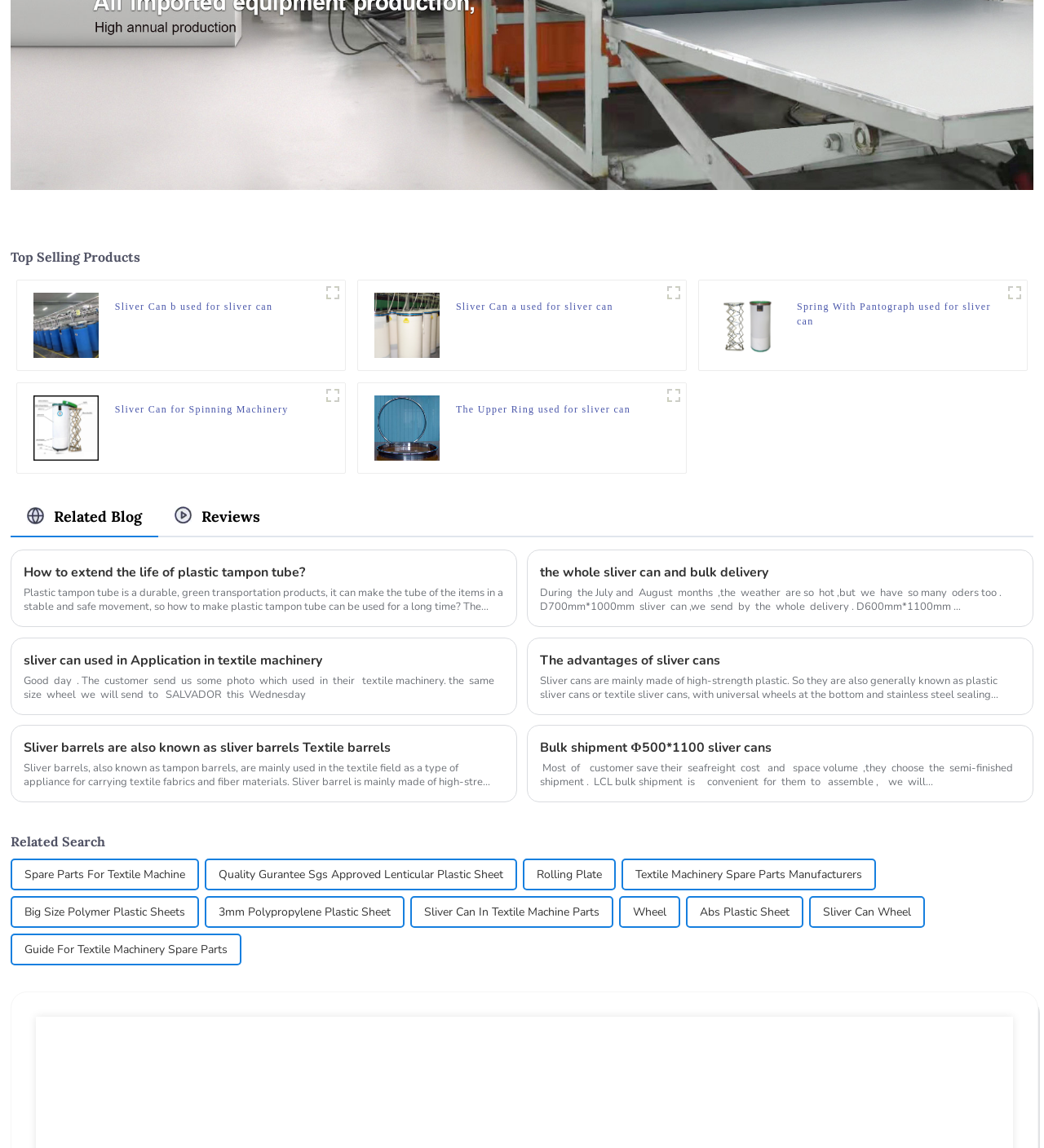What is the main product shown on this webpage?
Please provide a single word or phrase answer based on the image.

Sliver Can